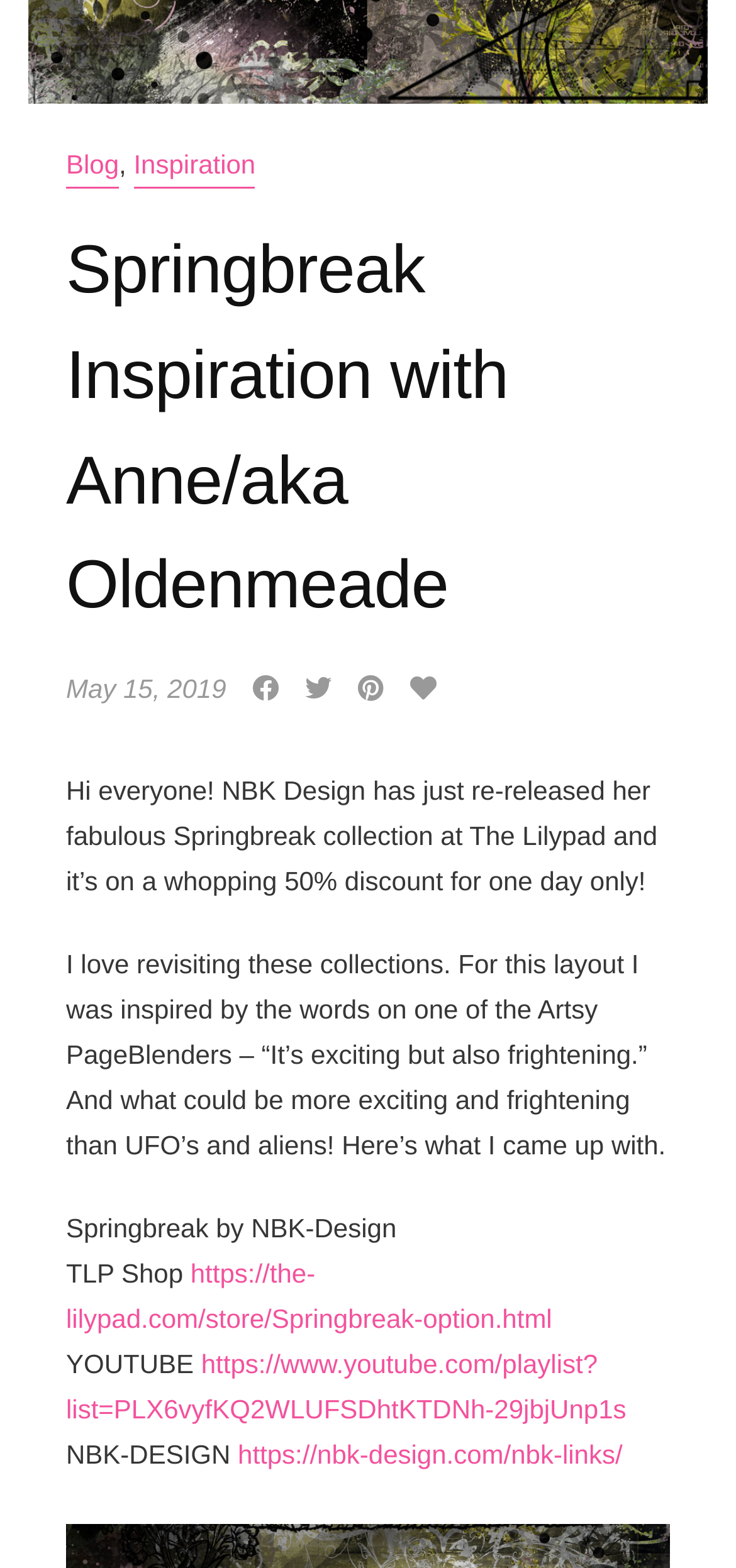Determine the bounding box coordinates for the element that should be clicked to follow this instruction: "Visit the 'Inspiration' page". The coordinates should be given as four float numbers between 0 and 1, in the format [left, top, right, bottom].

[0.182, 0.09, 0.347, 0.12]